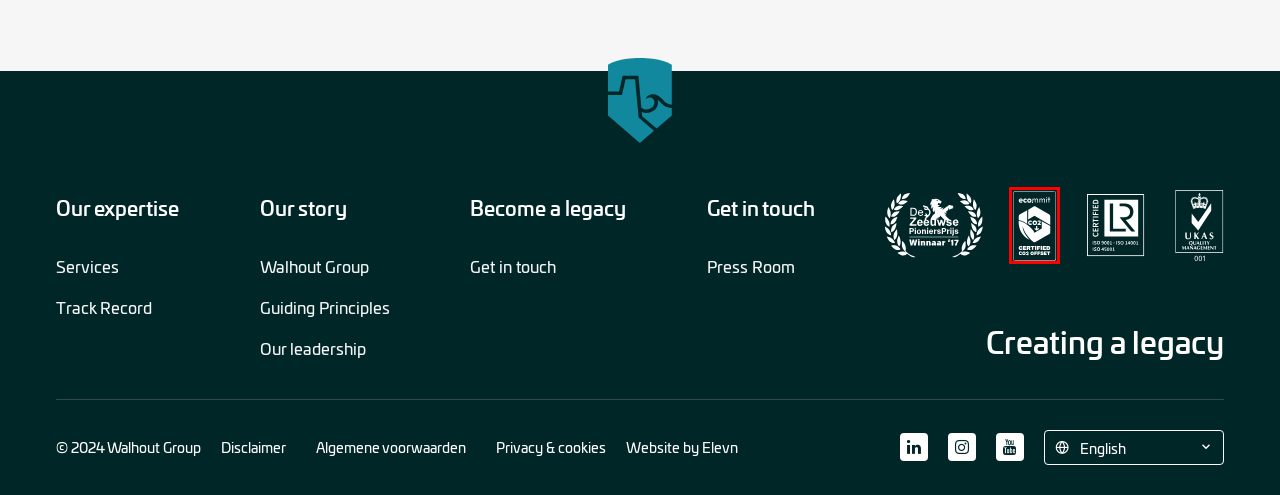Look at the screenshot of the webpage and find the element within the red bounding box. Choose the webpage description that best fits the new webpage that will appear after clicking the element. Here are the candidates:
A. Duurzamer ondernemen: verklein de CO2-voetafdruk | ecommit
B. Become a legacy - Walhout Group
C. Algemene voorwaarden - Walhout Group
D. Disclaimer - Walhout Group
E. Privacy & cookies - Walhout Group
F. Homepage - Walhout Group
G. Press Room - Walhout Group
H. Elevn

A